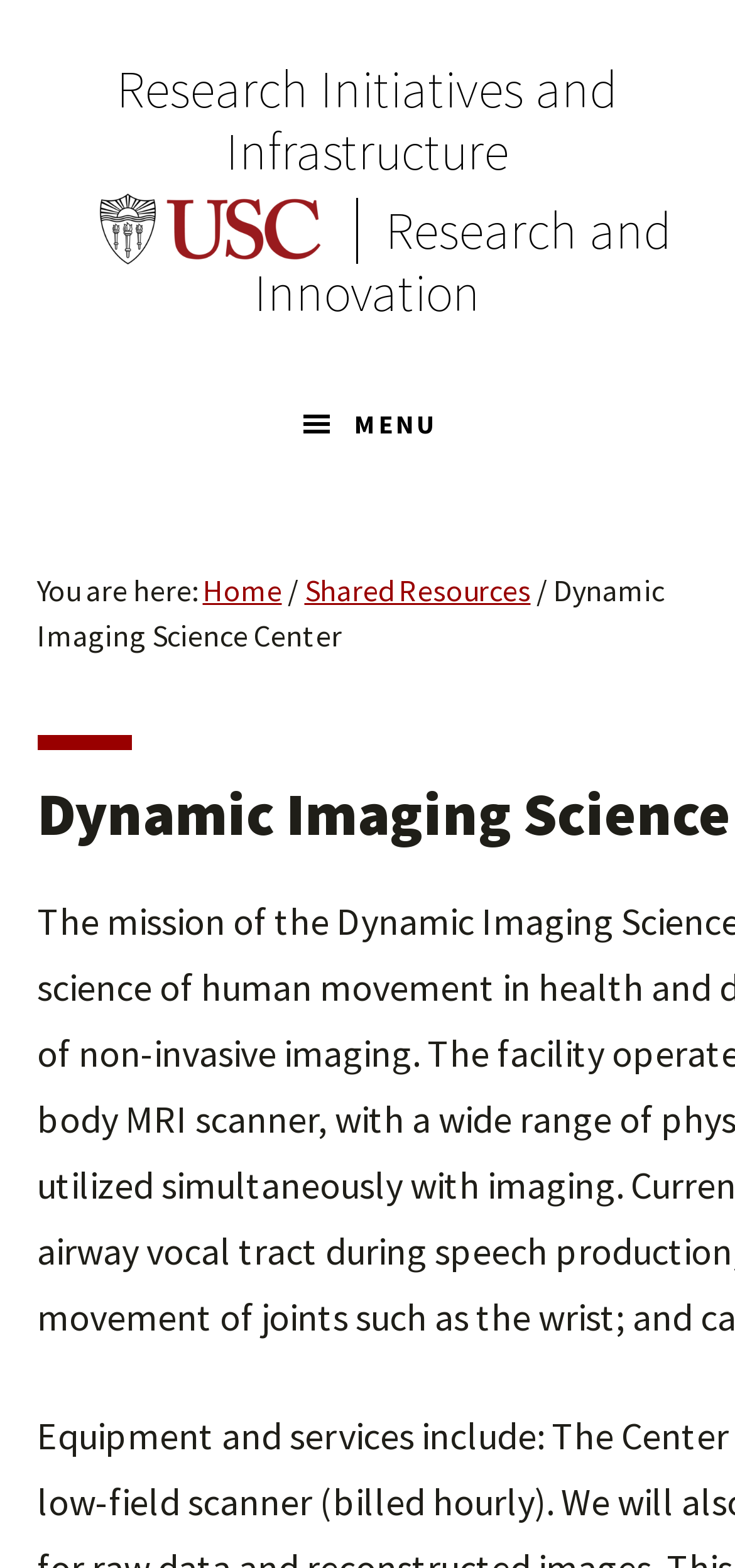What is the current page?
Use the image to answer the question with a single word or phrase.

Dynamic Imaging Science Center